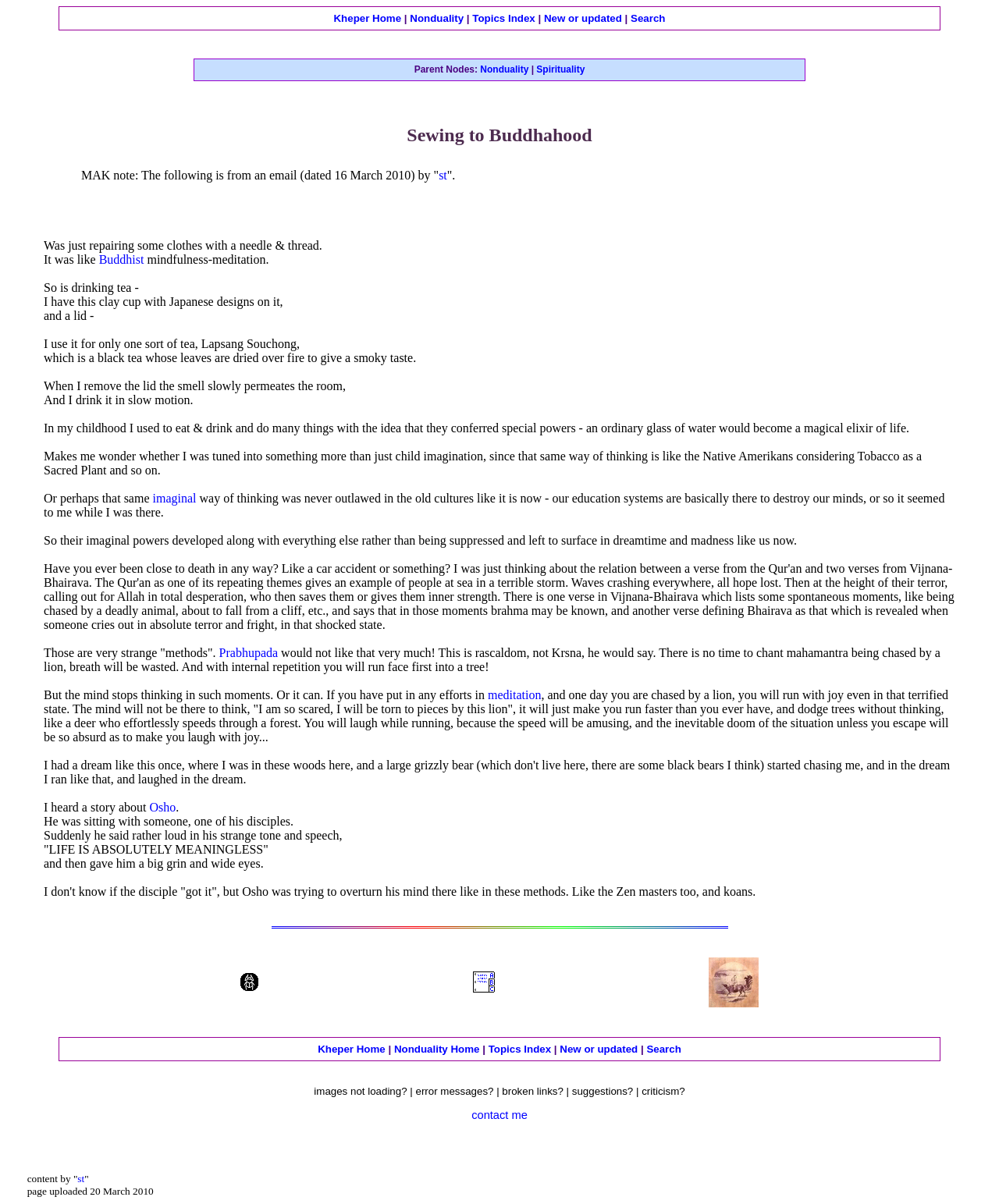From the element description: "Topics Index", extract the bounding box coordinates of the UI element. The coordinates should be expressed as four float numbers between 0 and 1, in the order [left, top, right, bottom].

[0.489, 0.866, 0.552, 0.876]